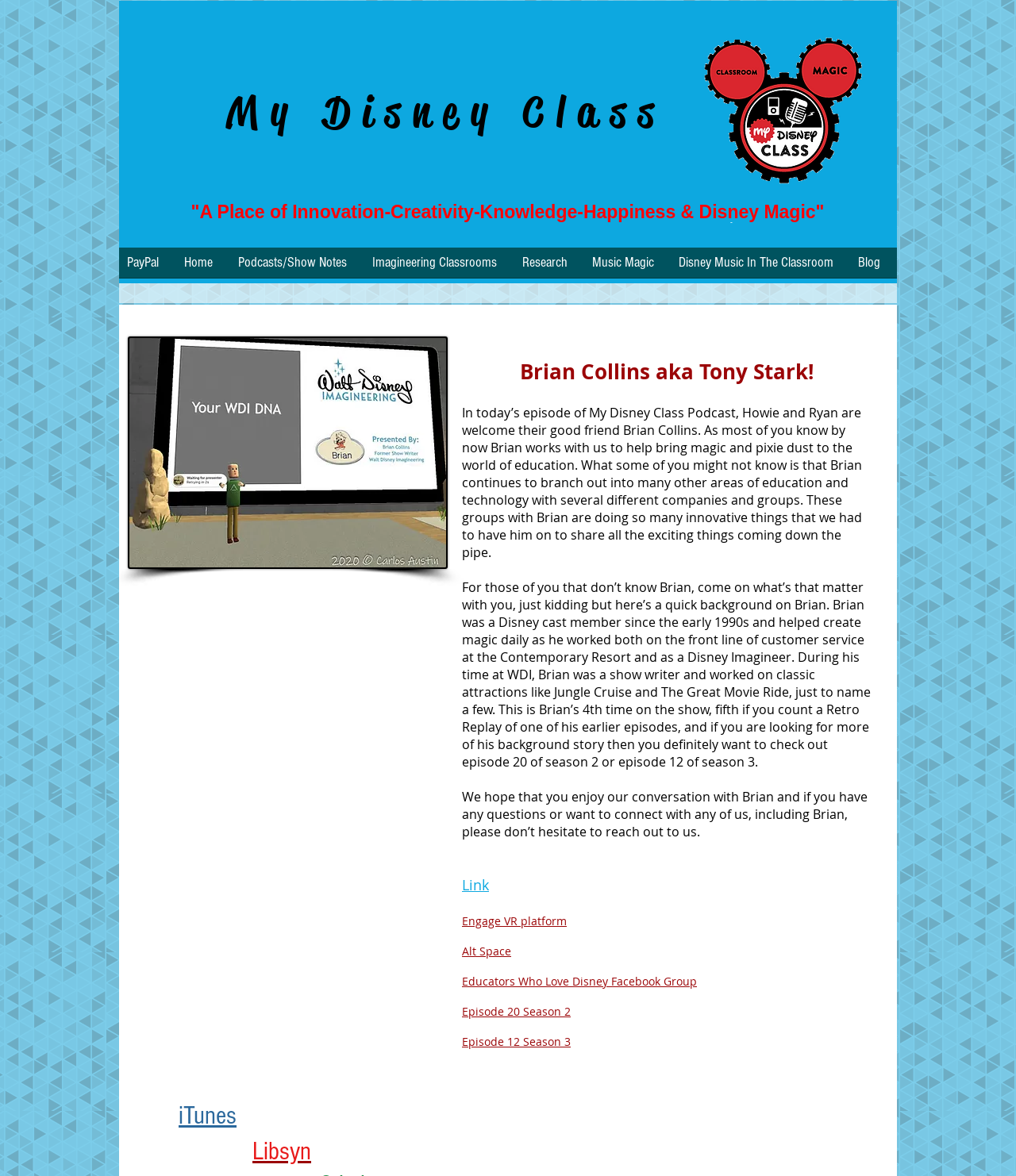Please predict the bounding box coordinates of the element's region where a click is necessary to complete the following instruction: "Click on the 'PayPal' link". The coordinates should be represented by four float numbers between 0 and 1, i.e., [left, top, right, bottom].

[0.117, 0.211, 0.173, 0.245]